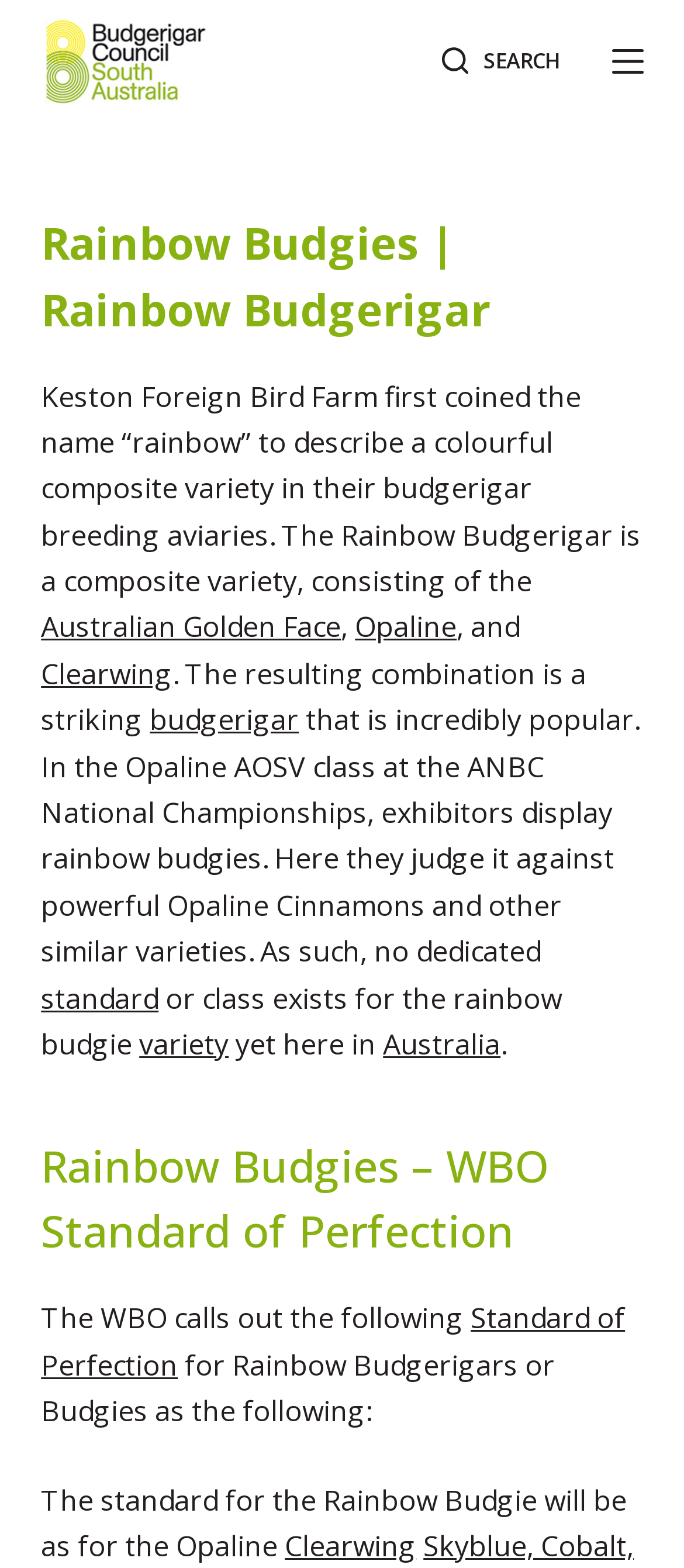Locate the bounding box coordinates of the element that needs to be clicked to carry out the instruction: "Learn about 'Australian Golden Face'". The coordinates should be given as four float numbers ranging from 0 to 1, i.e., [left, top, right, bottom].

[0.06, 0.388, 0.498, 0.412]